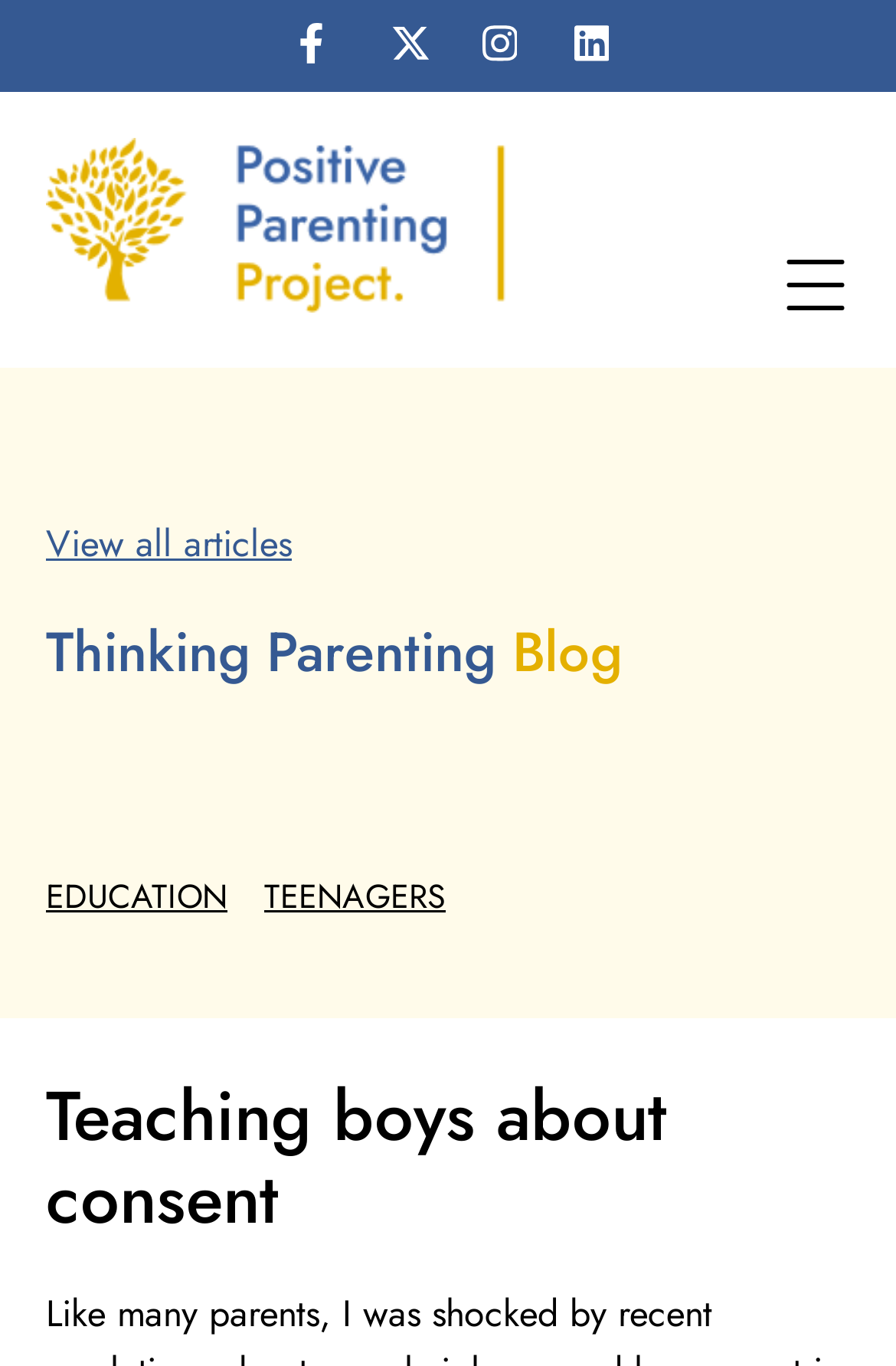Bounding box coordinates are specified in the format (top-left x, top-left y, bottom-right x, bottom-right y). All values are floating point numbers bounded between 0 and 1. Please provide the bounding box coordinate of the region this sentence describes: Facebook

[0.333, 0.017, 0.385, 0.05]